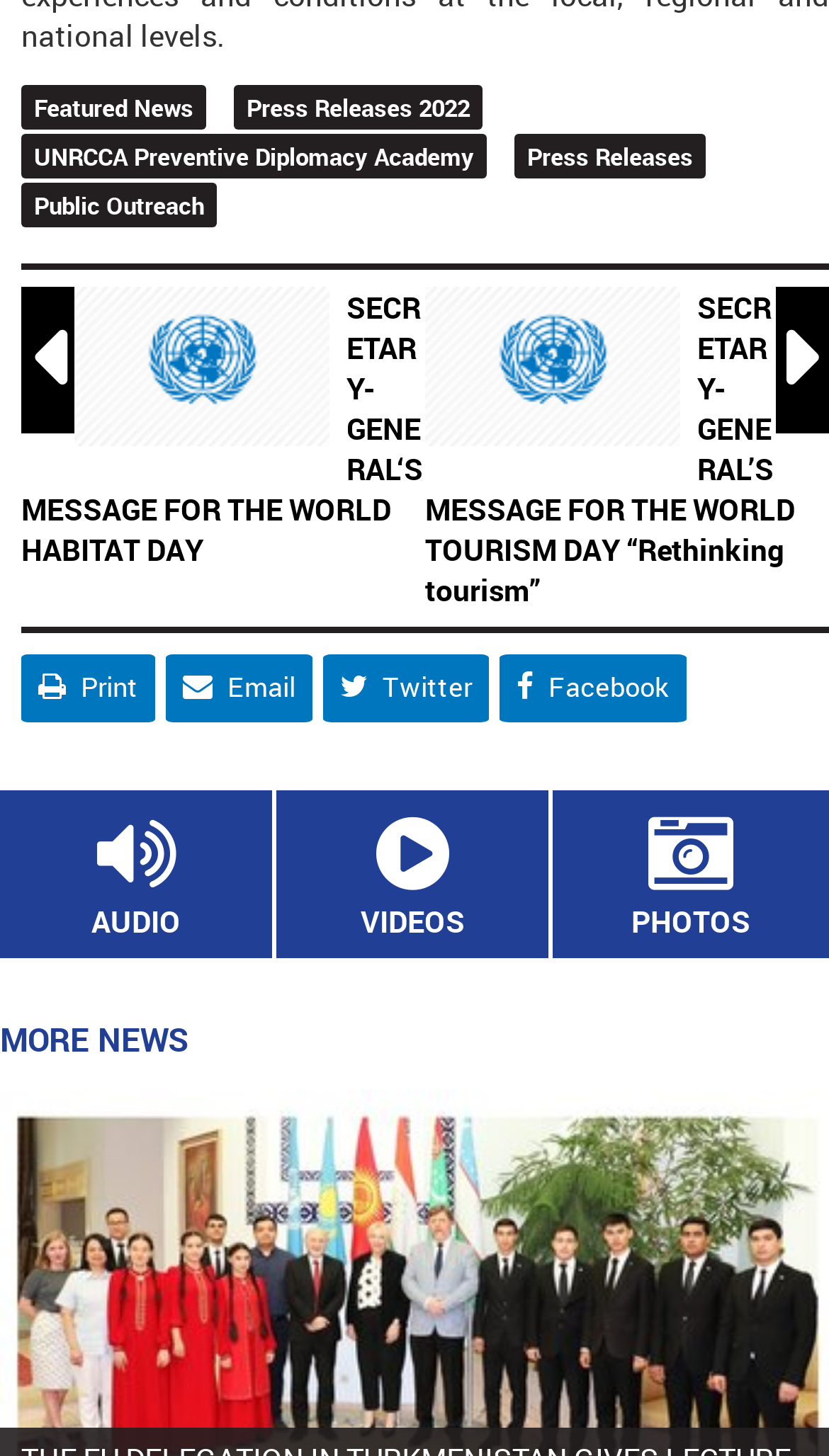Identify the bounding box coordinates of the region that should be clicked to execute the following instruction: "Read the Secretary-General's message for World Habitat Day".

[0.09, 0.197, 0.418, 0.312]